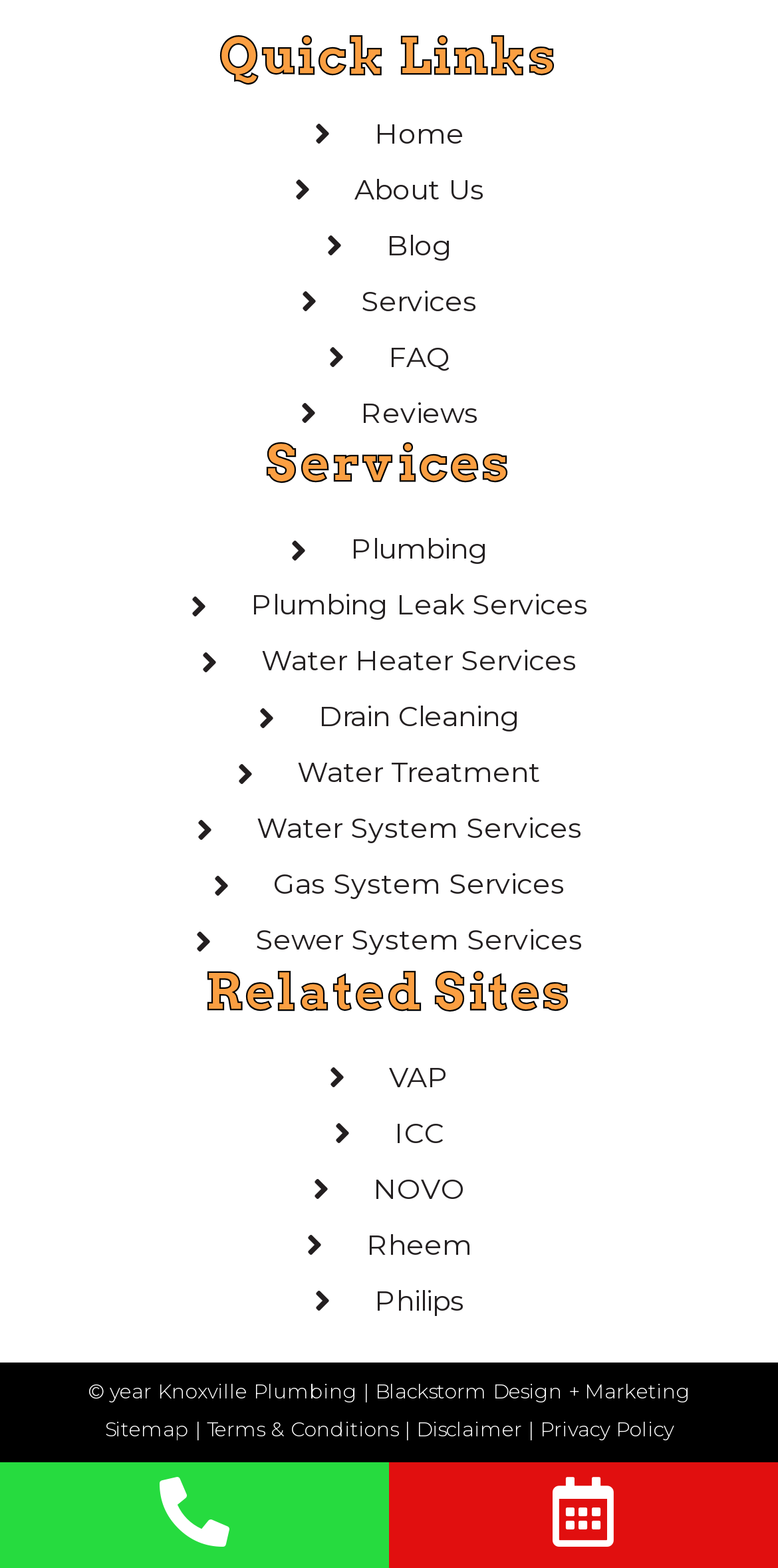Locate the bounding box coordinates of the UI element described by: "Blackstorm Design + Marketing". Provide the coordinates as four float numbers between 0 and 1, formatted as [left, top, right, bottom].

[0.482, 0.879, 0.887, 0.895]